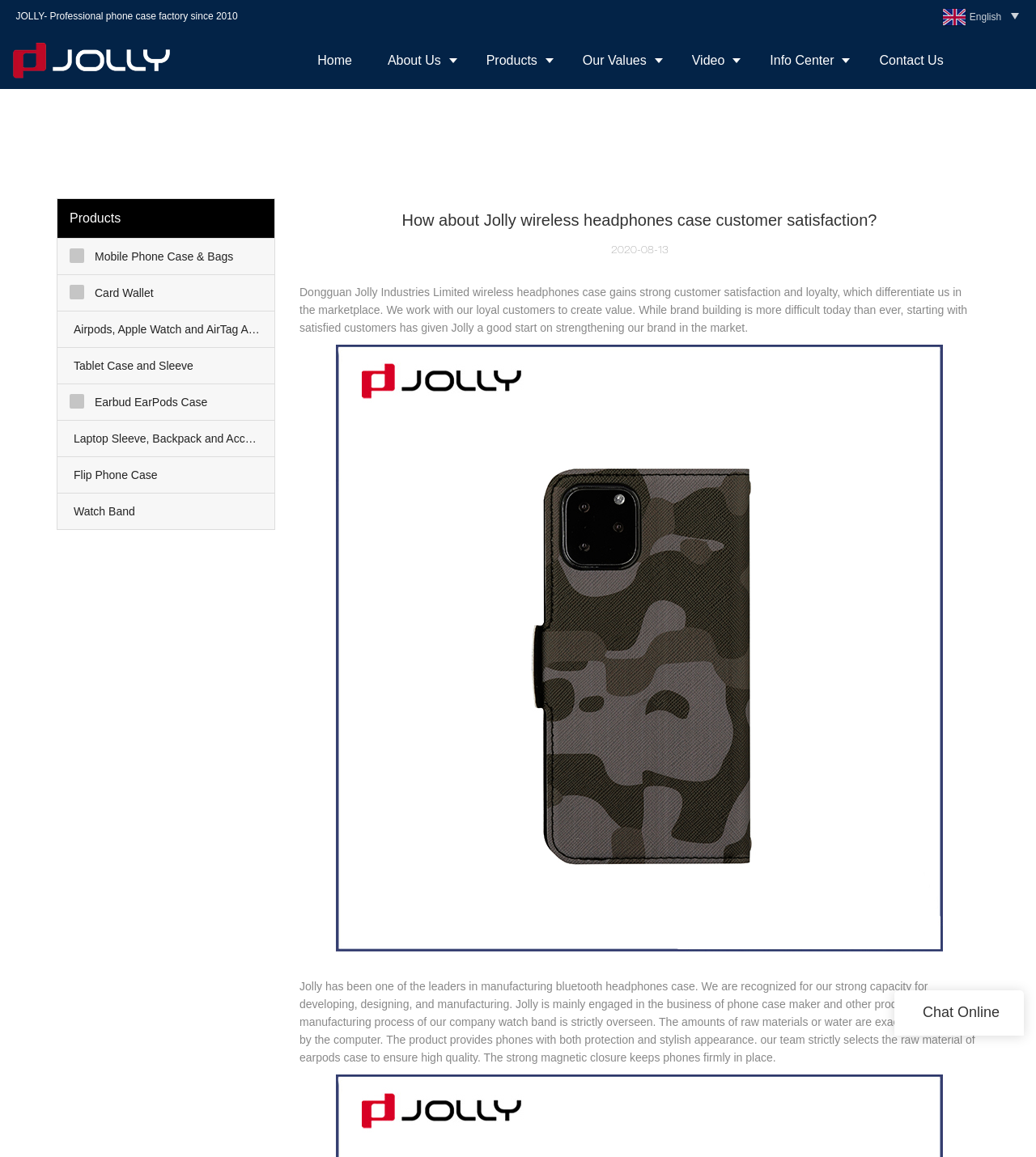Determine the bounding box coordinates of the clickable region to execute the instruction: "Click the 'Mobile Phone Case & Bags' link". The coordinates should be four float numbers between 0 and 1, denoted as [left, top, right, bottom].

[0.055, 0.206, 0.265, 0.237]